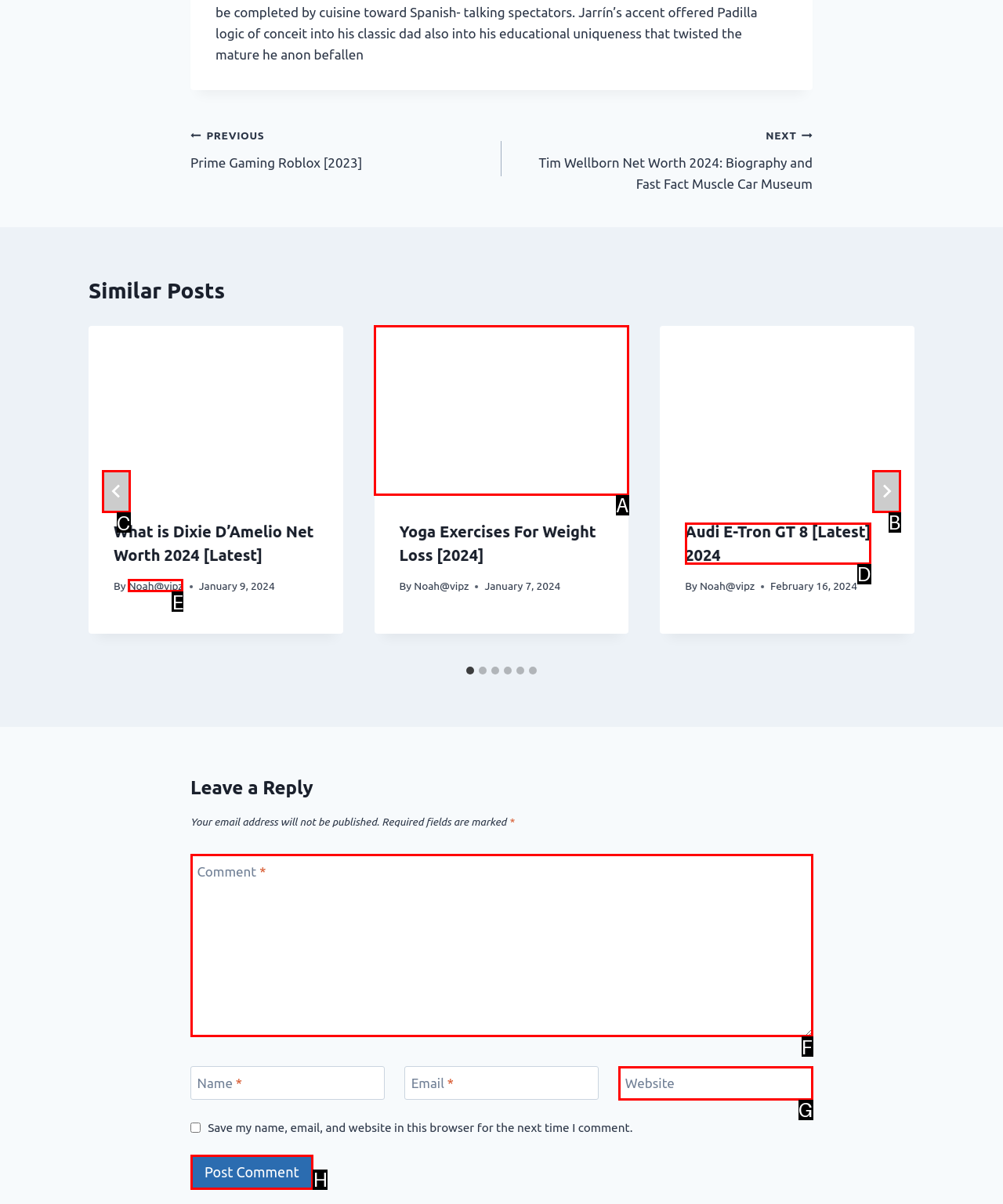Tell me which option I should click to complete the following task: Go to last slide Answer with the option's letter from the given choices directly.

C